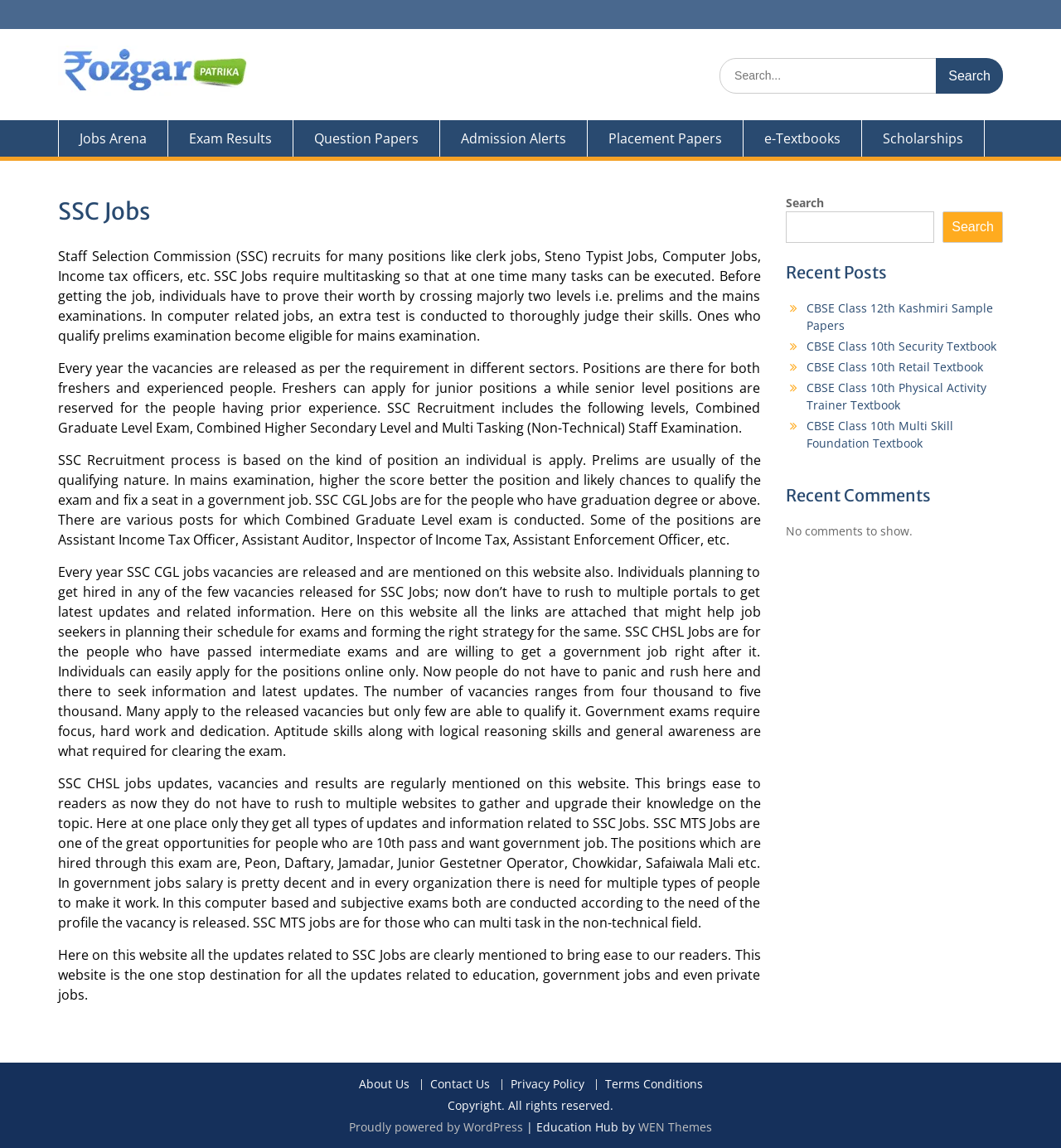Generate an in-depth caption that captures all aspects of the webpage.

This webpage is about Staff Selection Commission (SSC) jobs, providing information on various positions, recruitment processes, and exam requirements. At the top, there is a search bar with a "Search" button, allowing users to search for specific content. Below the search bar, there are several links to different sections of the website, including "Jobs Arena", "Exam Results", "Question Papers", and more.

The main content of the webpage is divided into several sections. The first section has a heading "SSC Jobs" and provides an overview of the types of positions available, including clerk jobs, Steno Typist Jobs, Computer Jobs, and Income tax officers. It also explains the recruitment process, which involves prelims and mains examinations.

The next sections provide more detailed information on different types of SSC jobs, including Combined Graduate Level Exam, Combined Higher Secondary Level, and Multi Tasking (Non-Technical) Staff Examination. These sections explain the eligibility criteria, exam patterns, and the types of positions available.

On the right side of the webpage, there is a complementary section with a search bar and a heading "Recent Posts". Below this heading, there are several links to recent posts, including CBSE Class 12th Kashmiri Sample Papers, CBSE Class 10th Security Textbook, and more. Further down, there is a heading "Recent Comments" with a message indicating that there are no comments to show.

At the bottom of the webpage, there is a footer section with links to "About Us", "Contact Us", "Privacy Policy", and "Terms Conditions". There is also a copyright notice and a message indicating that the website is powered by WordPress.